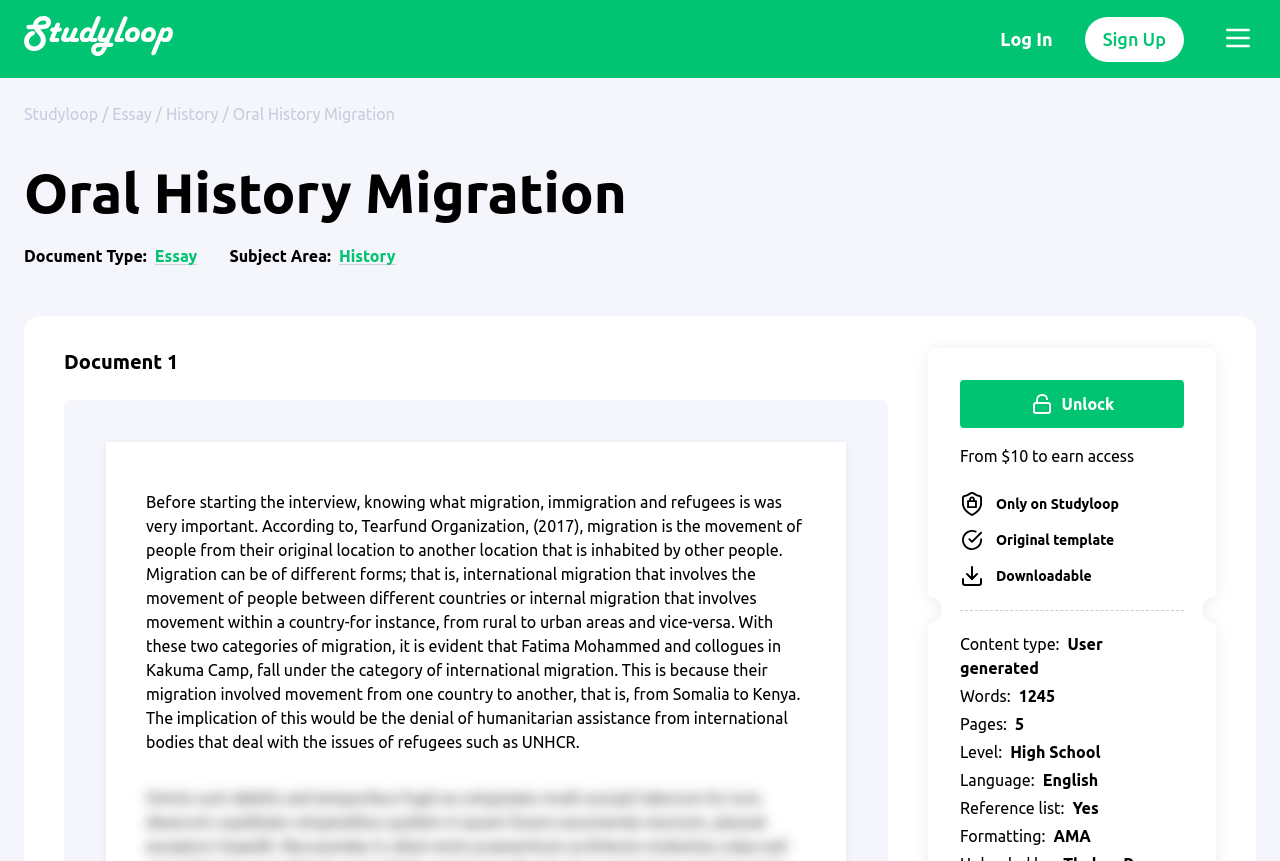Identify the bounding box coordinates of the specific part of the webpage to click to complete this instruction: "Click the 'Log In' button".

[0.781, 0.034, 0.822, 0.057]